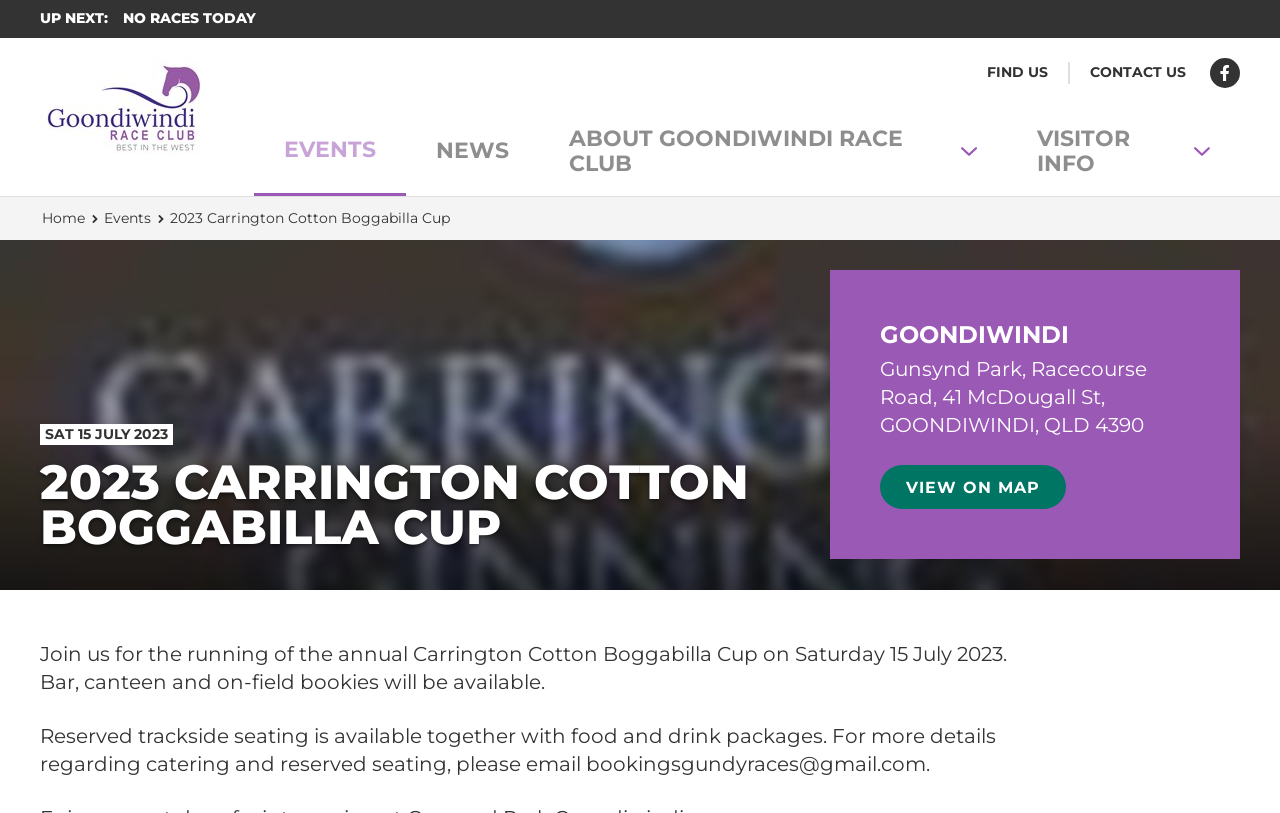Find the headline of the webpage and generate its text content.

2023 CARRINGTON COTTON BOGGABILLA CUP